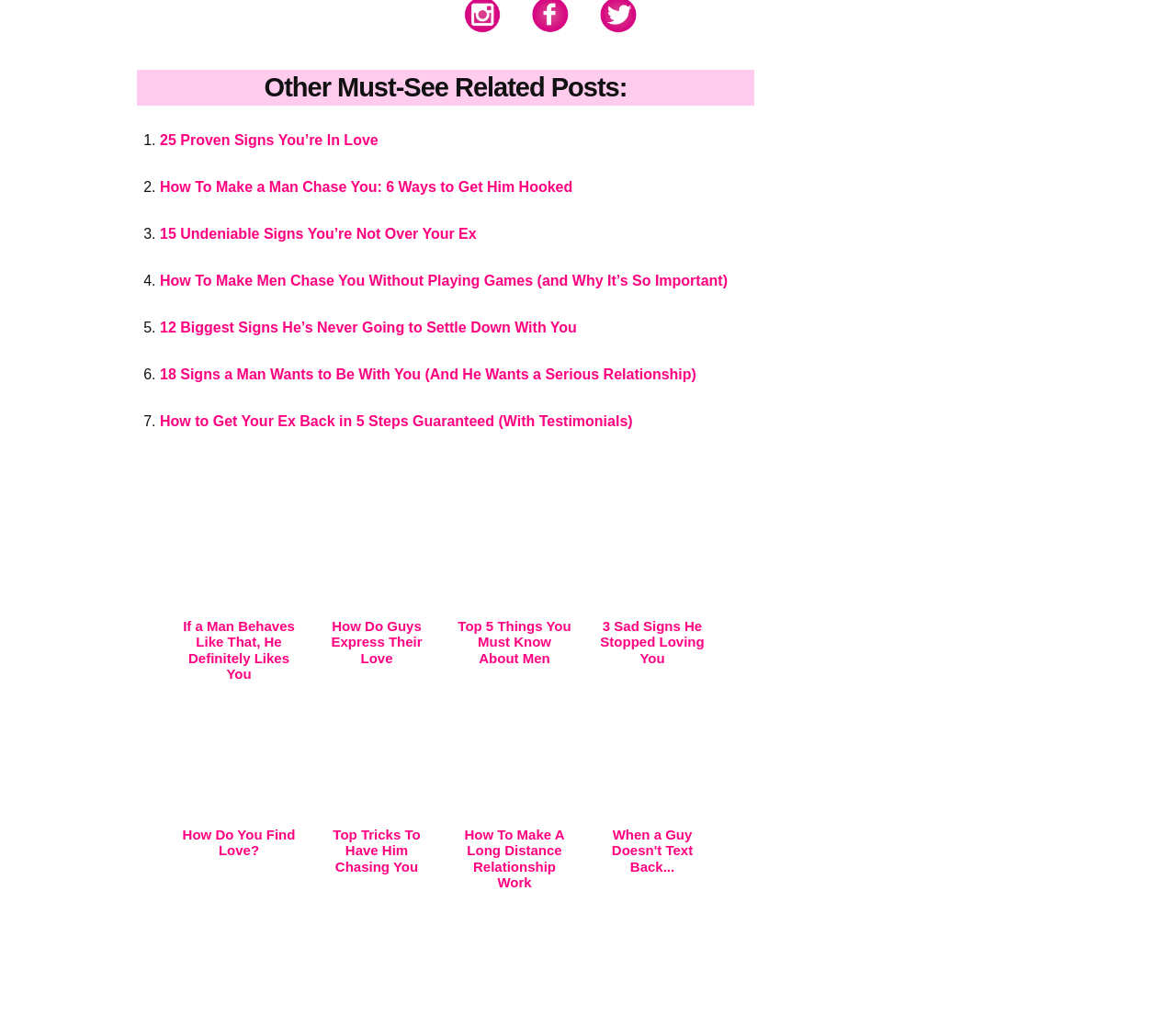What is the title of the first related post?
Provide a detailed and well-explained answer to the question.

The first related post is listed as '1.' with the title '25 Proven Signs You’re In Love', which is also a link.